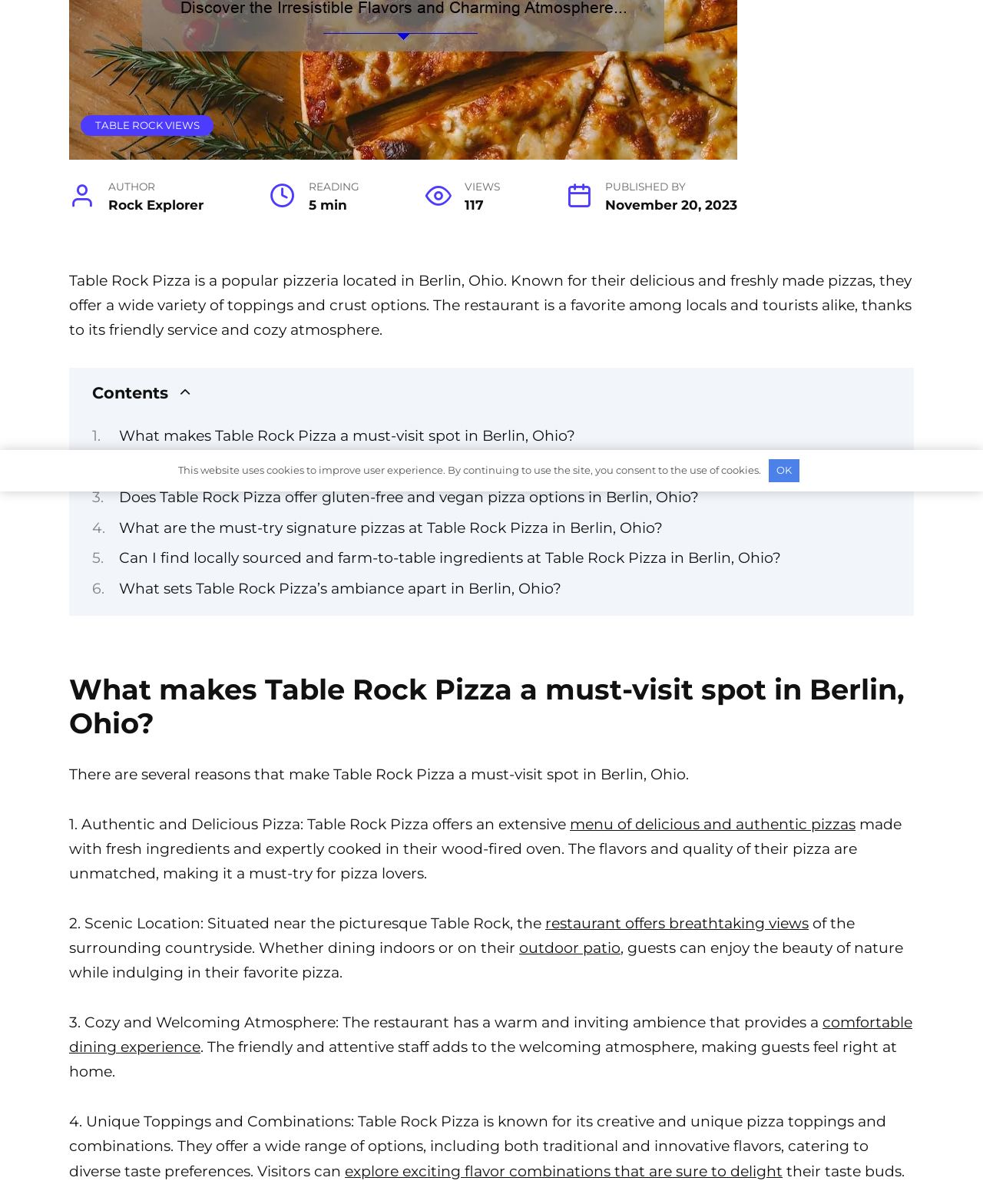Please find the bounding box for the UI component described as follows: "restaurant offers breathtaking views".

[0.555, 0.759, 0.823, 0.774]